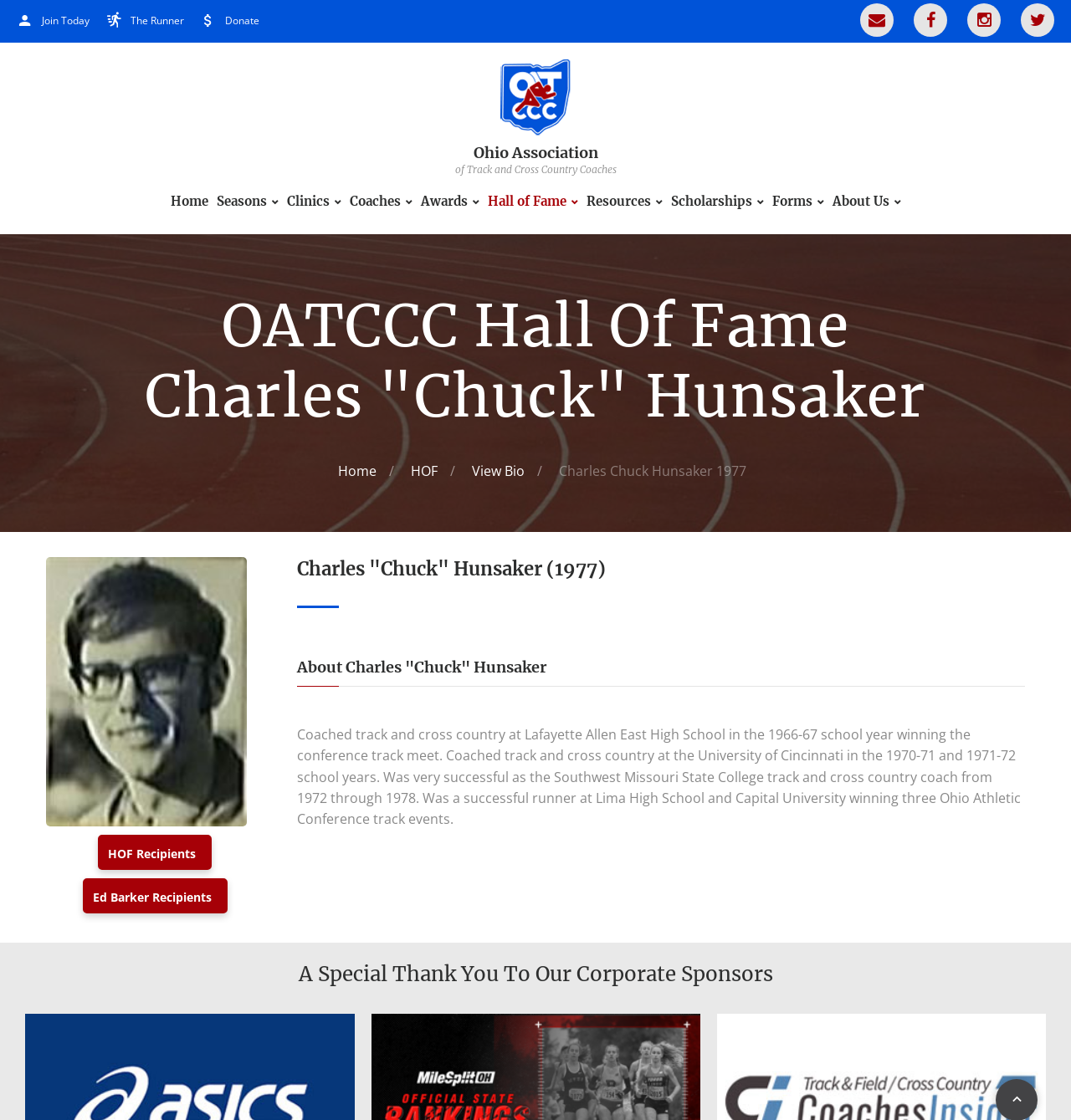Respond to the question below with a single word or phrase:
What is the name of the high school where Charles Chuck Hunsaker coached?

Lafayette Allen East High School